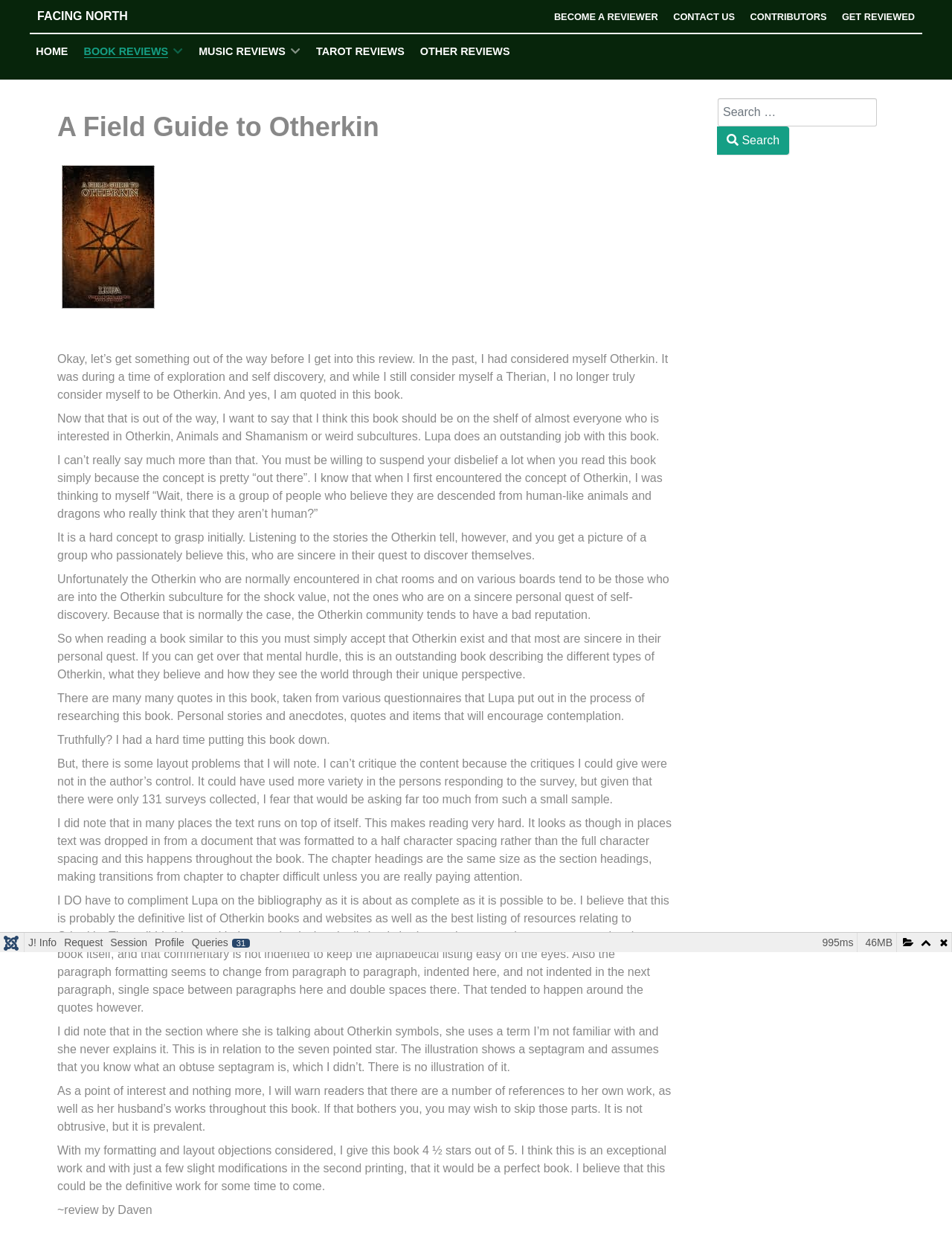What is the name of the book being reviewed?
Could you answer the question with a detailed and thorough explanation?

The question can be answered by reading the text on the webpage, specifically the heading 'A Field Guide to Otherkin' and the review text that follows, which mentions the book title.